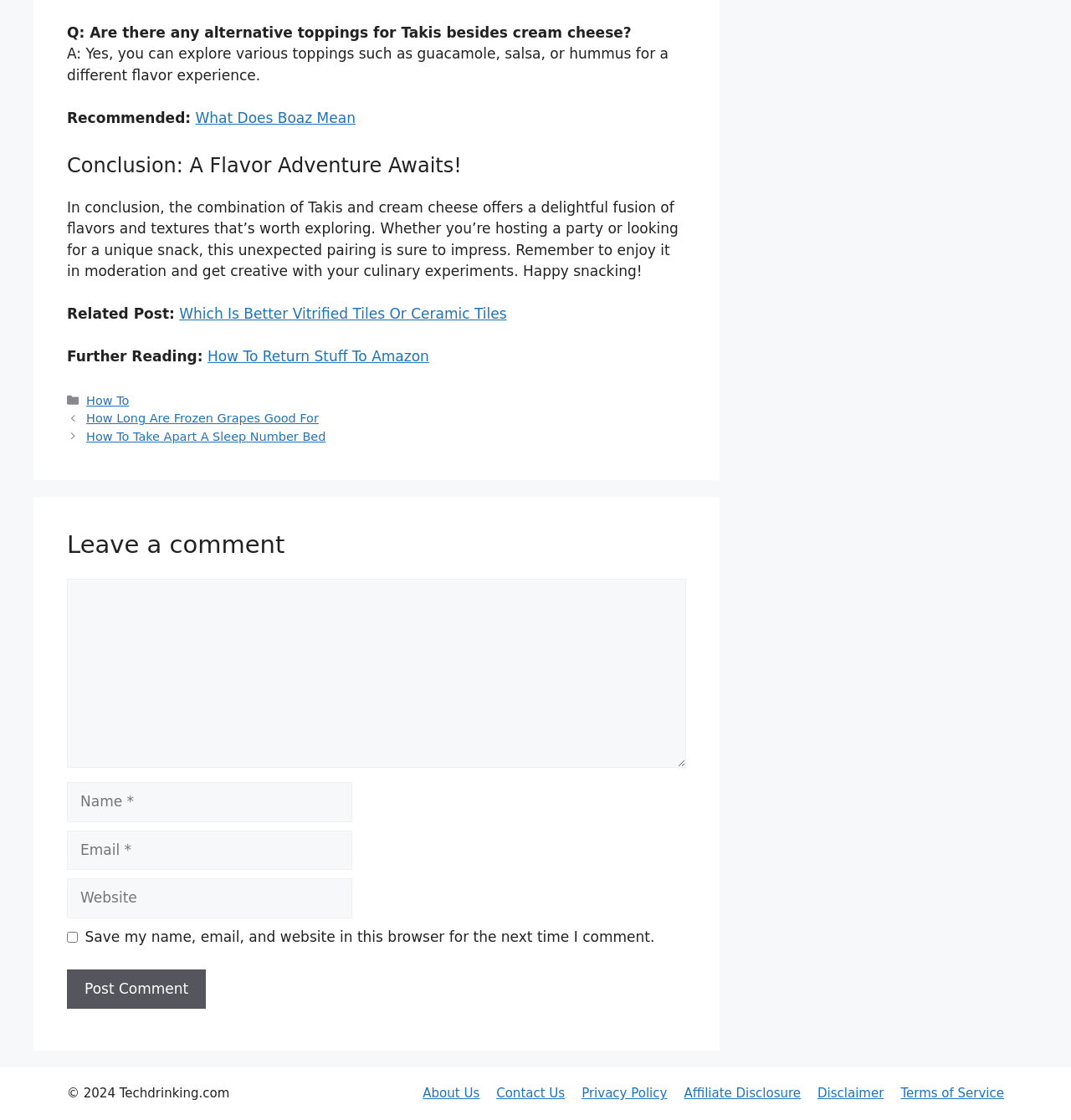Identify the bounding box coordinates of the region I need to click to complete this instruction: "Enter a comment in the comment box".

[0.062, 0.516, 0.641, 0.685]